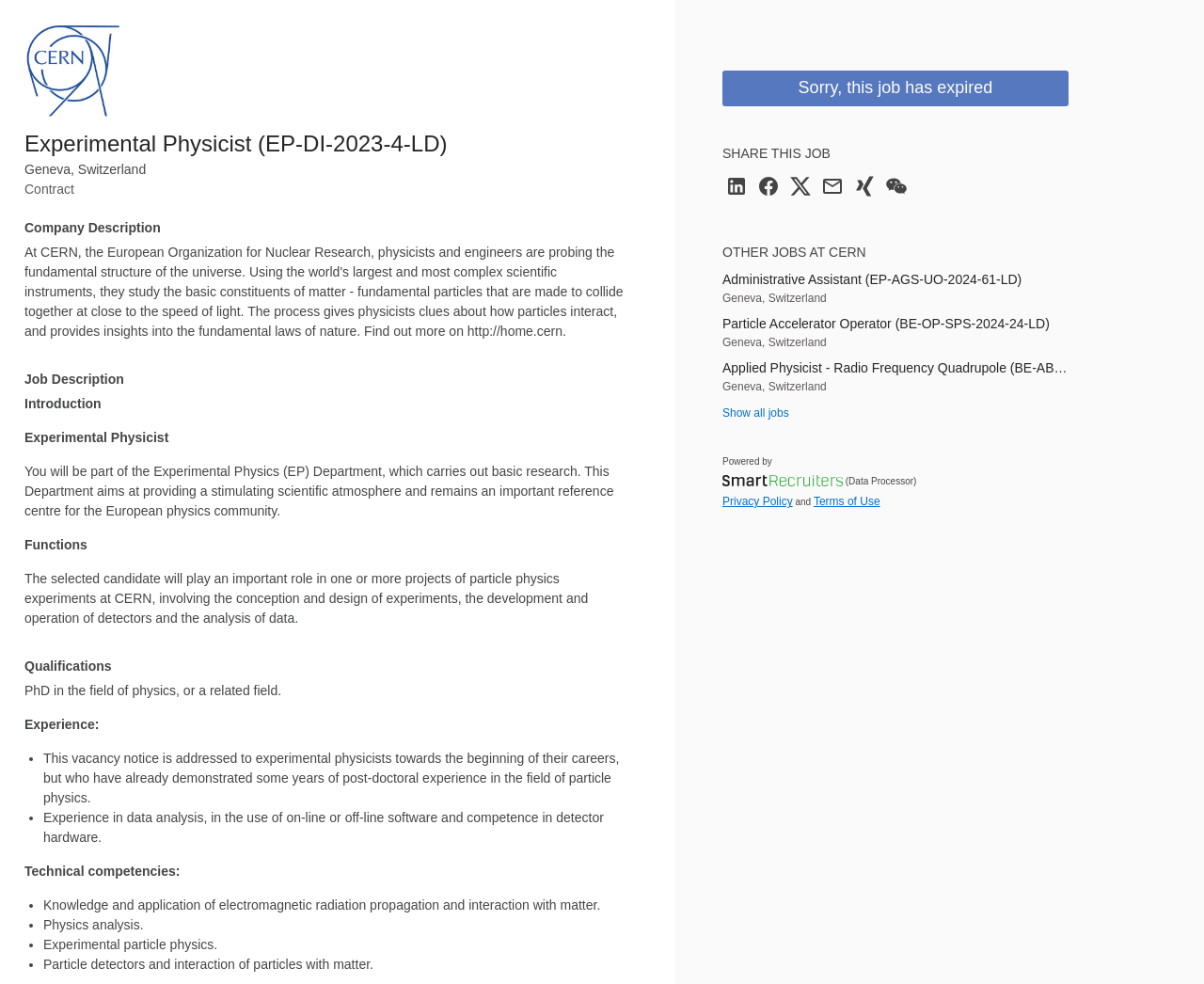Identify and provide the bounding box coordinates of the UI element described: "Finance". The coordinates should be formatted as [left, top, right, bottom], with each number being a float between 0 and 1.

None